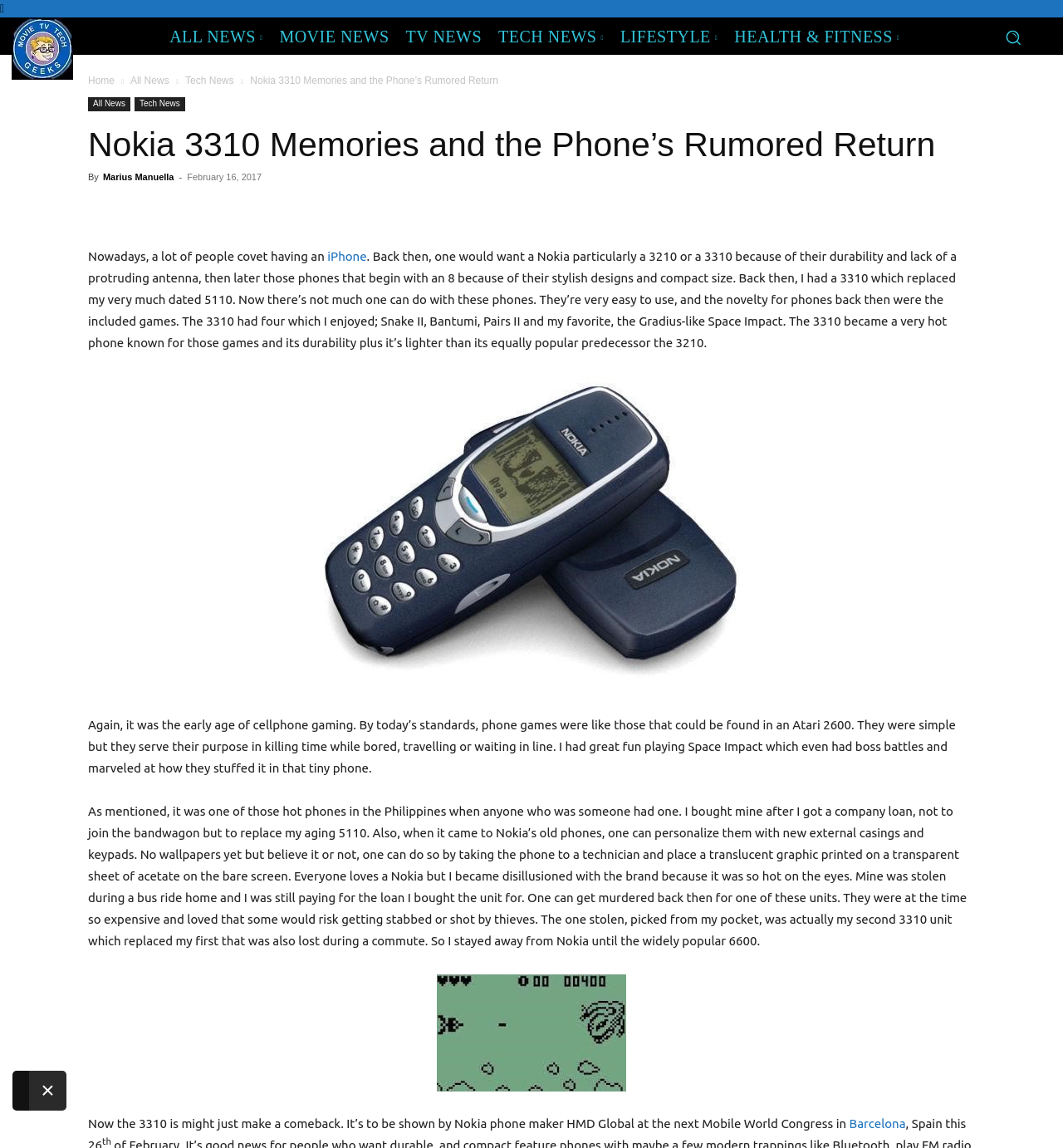Show the bounding box coordinates of the region that should be clicked to follow the instruction: "Search for something."

[0.941, 0.021, 0.966, 0.044]